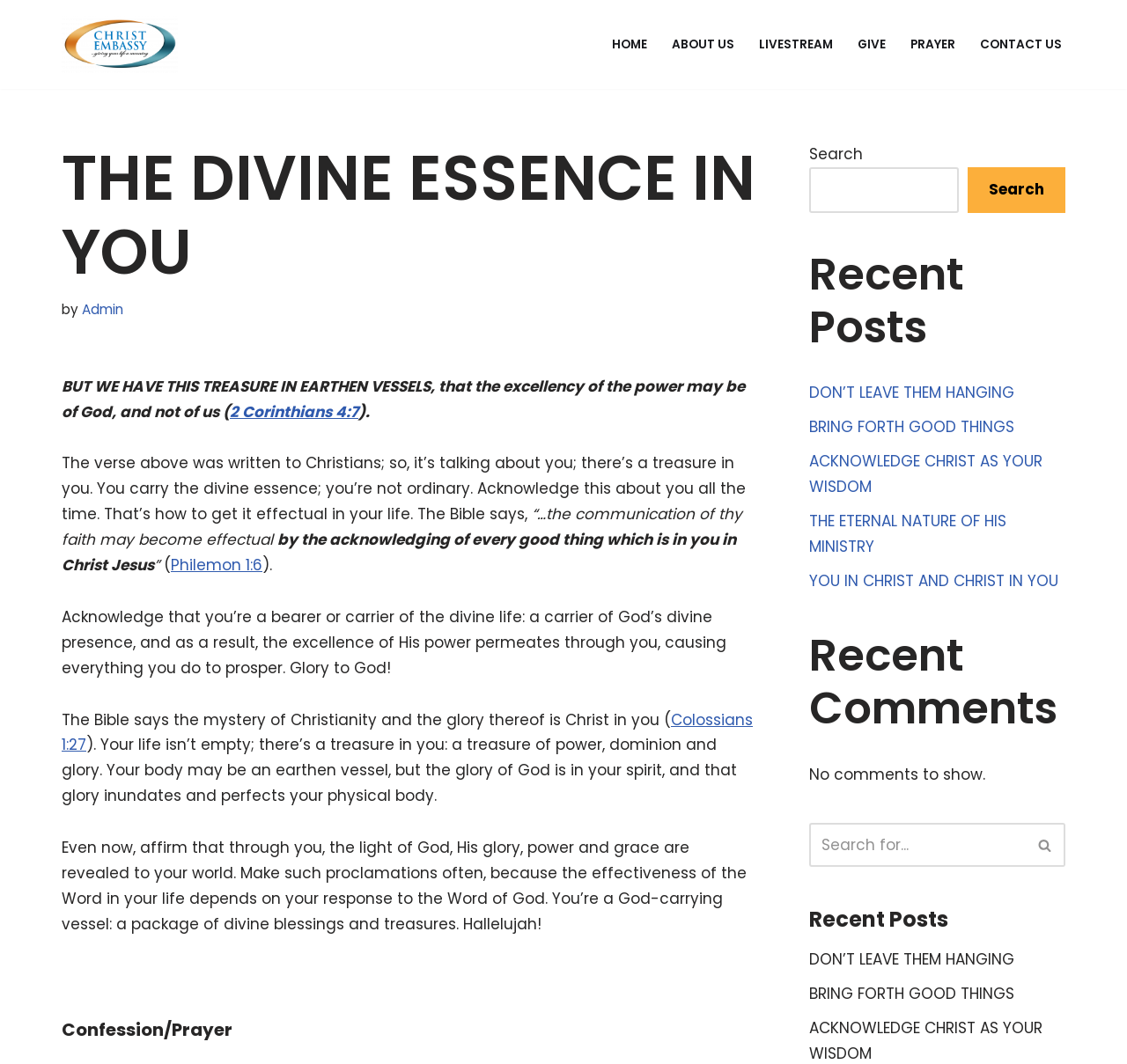Identify the bounding box for the UI element specified in this description: "Skip to content". The coordinates must be four float numbers between 0 and 1, formatted as [left, top, right, bottom].

[0.0, 0.026, 0.023, 0.043]